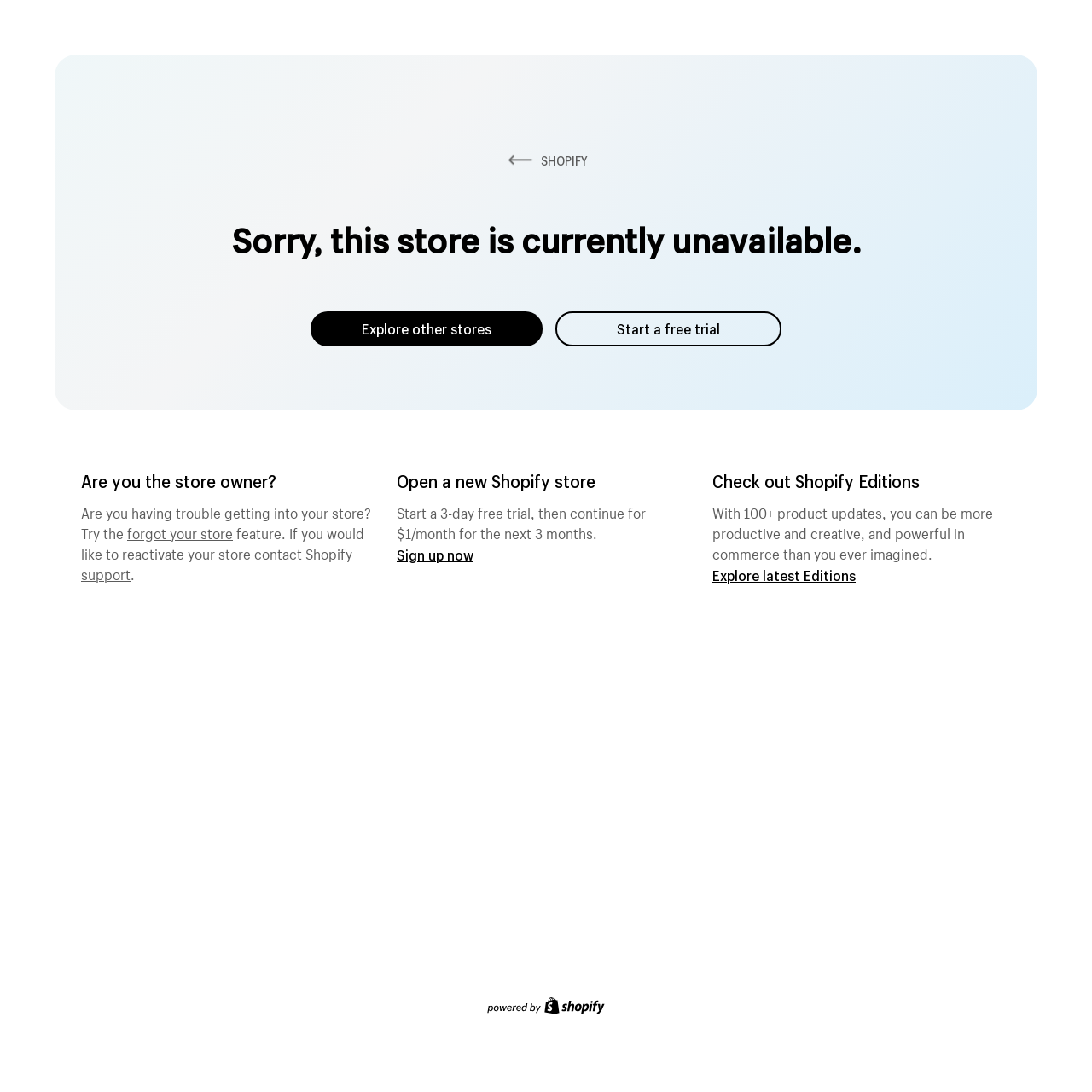Bounding box coordinates must be specified in the format (top-left x, top-left y, bottom-right x, bottom-right y). All values should be floating point numbers between 0 and 1. What are the bounding box coordinates of the UI element described as: SHOPIFY

[0.462, 0.14, 0.538, 0.155]